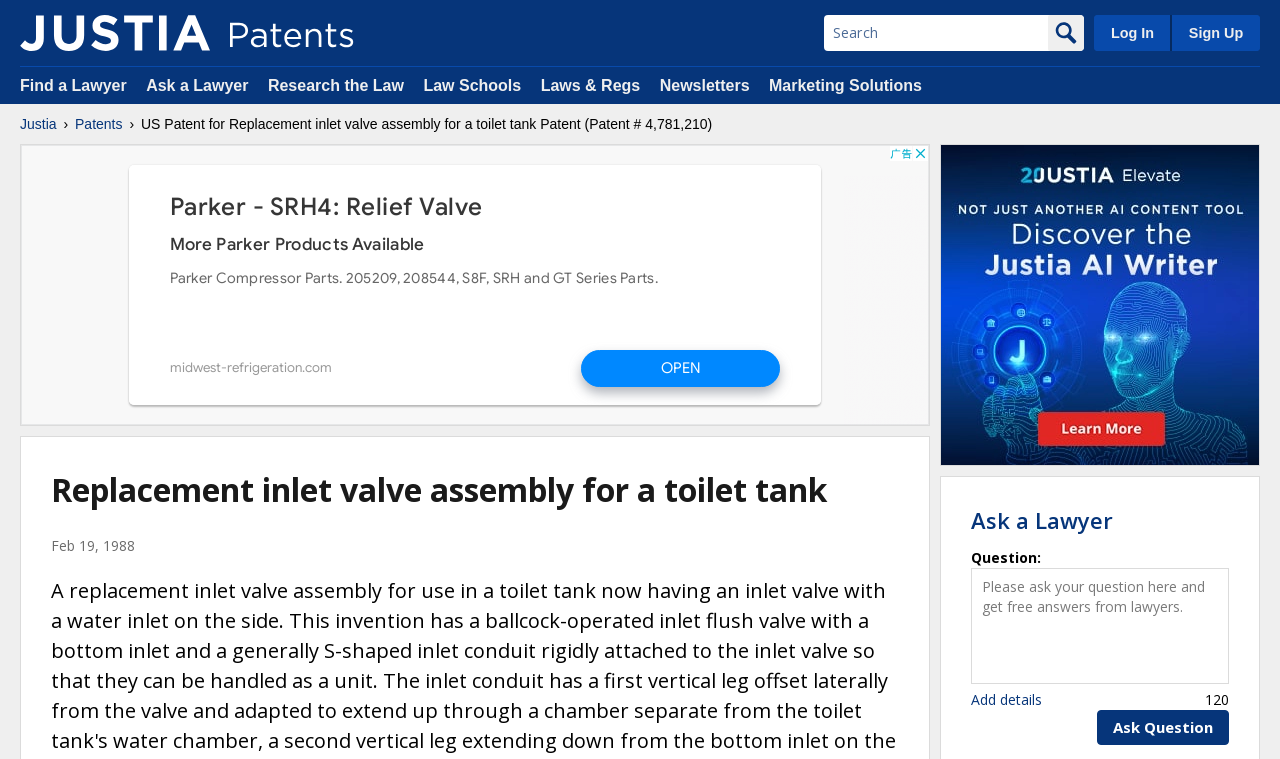Bounding box coordinates are specified in the format (top-left x, top-left y, bottom-right x, bottom-right y). All values are floating point numbers bounded between 0 and 1. Please provide the bounding box coordinate of the region this sentence describes: Email

None